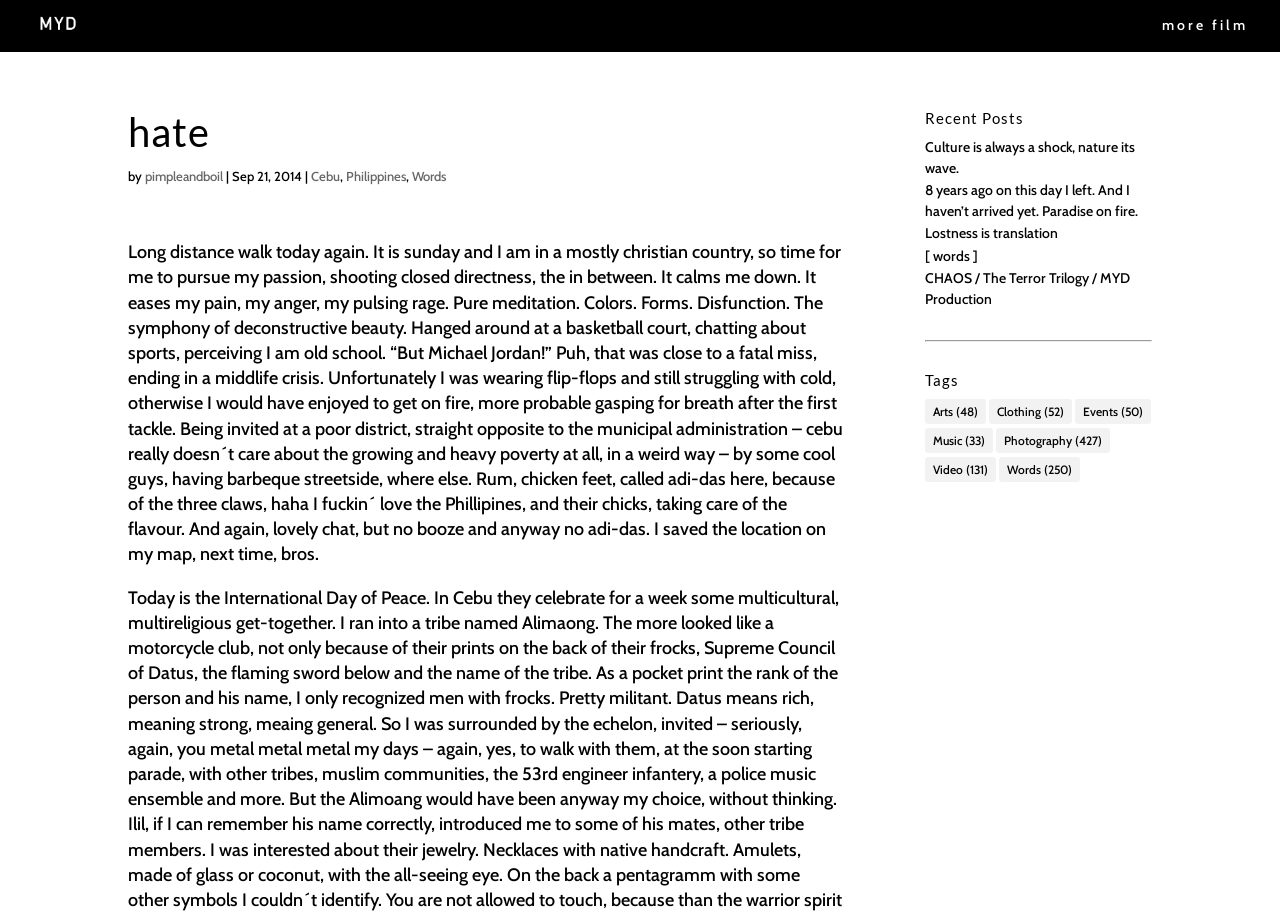Where did the author have a barbecue?
Look at the image and respond with a one-word or short-phrase answer.

Cebu